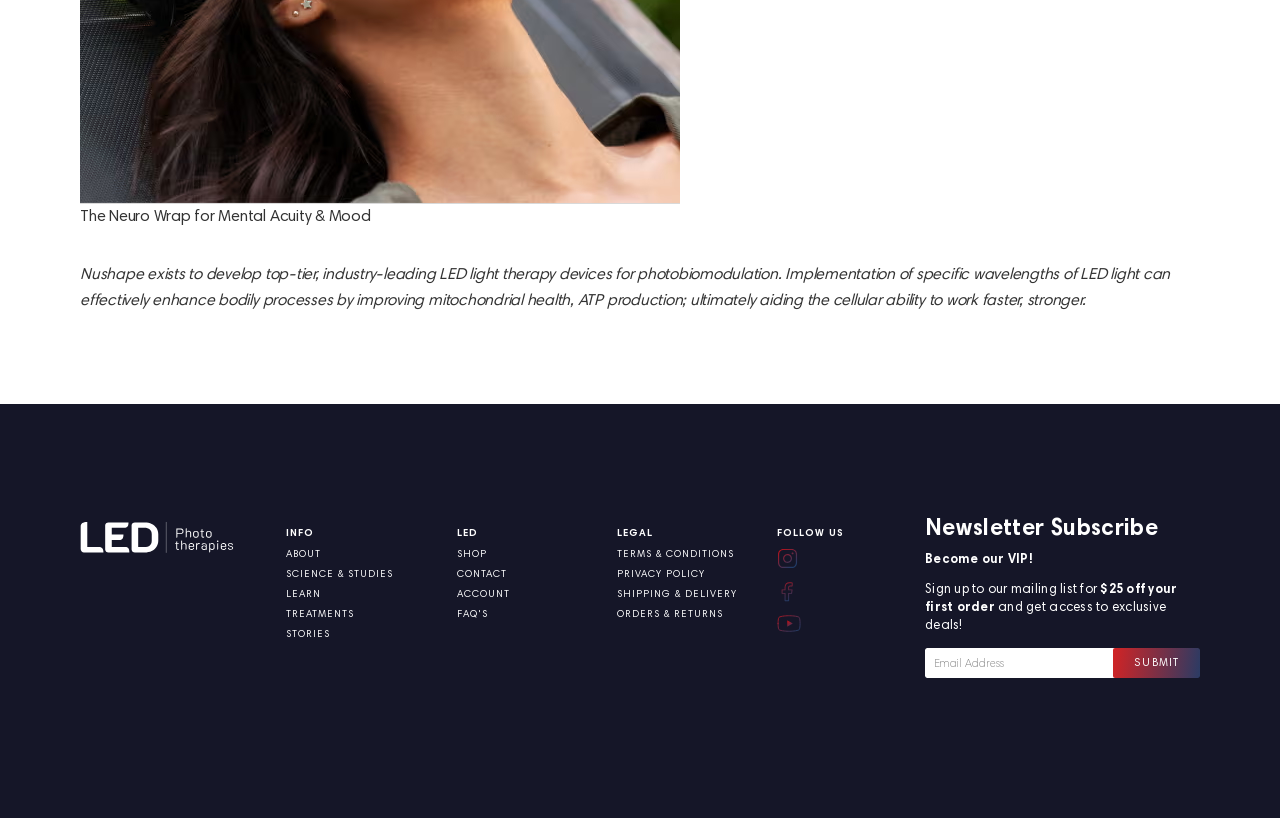How can I stay updated with the company? Refer to the image and provide a one-word or short phrase answer.

Subscribe to newsletter